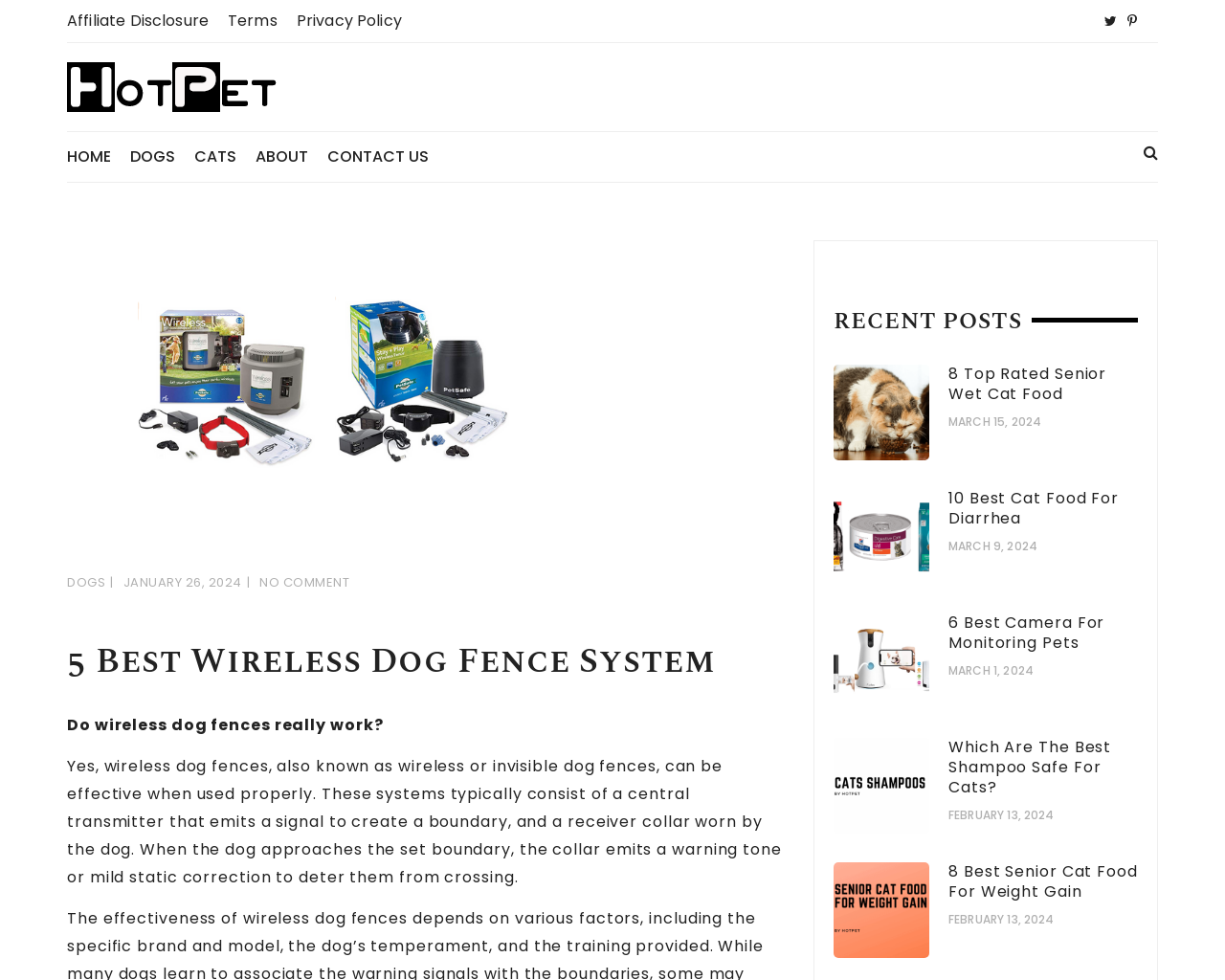Locate the bounding box coordinates of the clickable area to execute the instruction: "Click the '8 Top Rated Senior Wet Cat Food' link". Provide the coordinates as four float numbers between 0 and 1, represented as [left, top, right, bottom].

[0.774, 0.37, 0.903, 0.413]